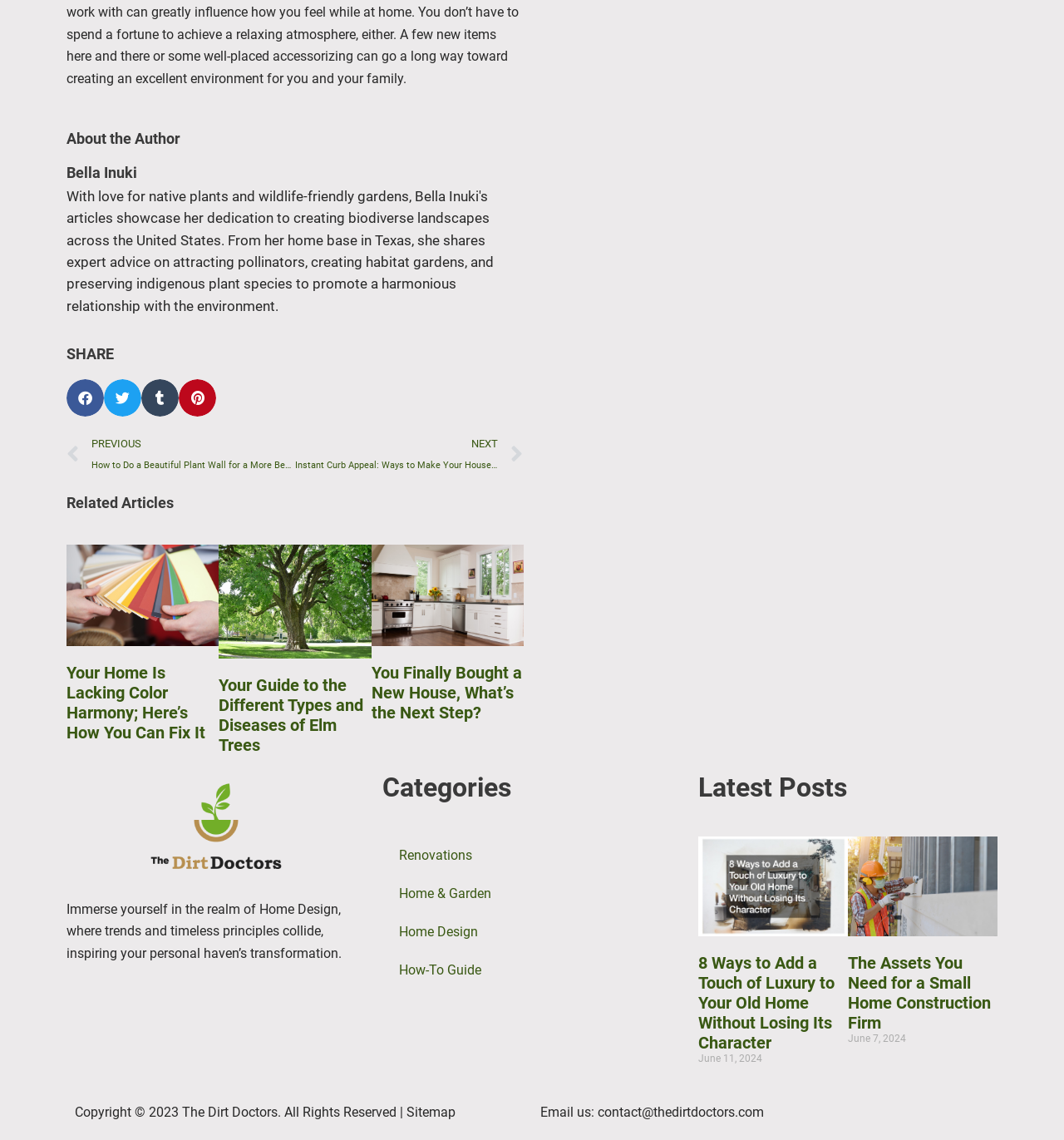How many latest posts are displayed on the webpage?
Using the image provided, answer with just one word or phrase.

2